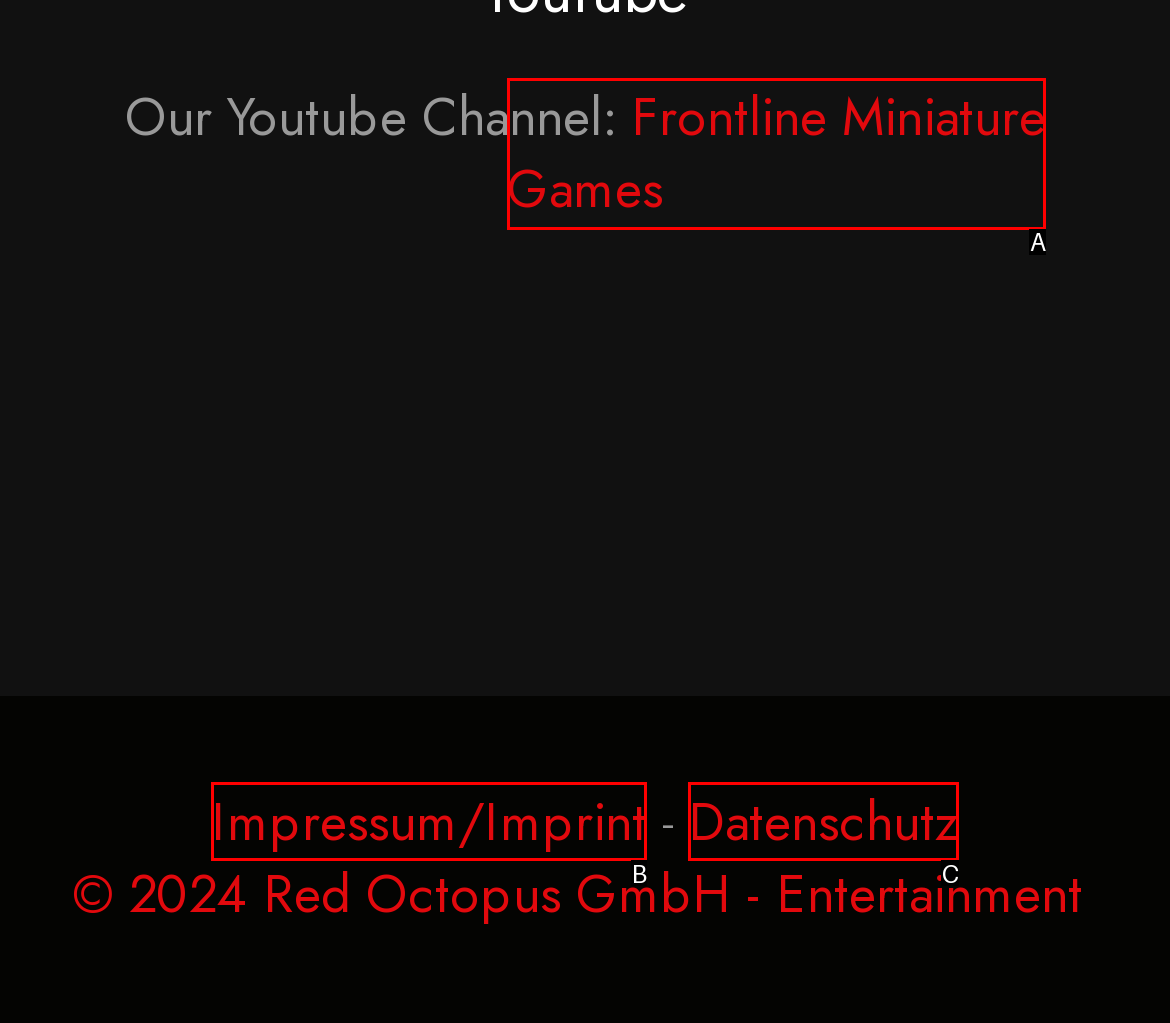With the description: Datenschutz, find the option that corresponds most closely and answer with its letter directly.

C